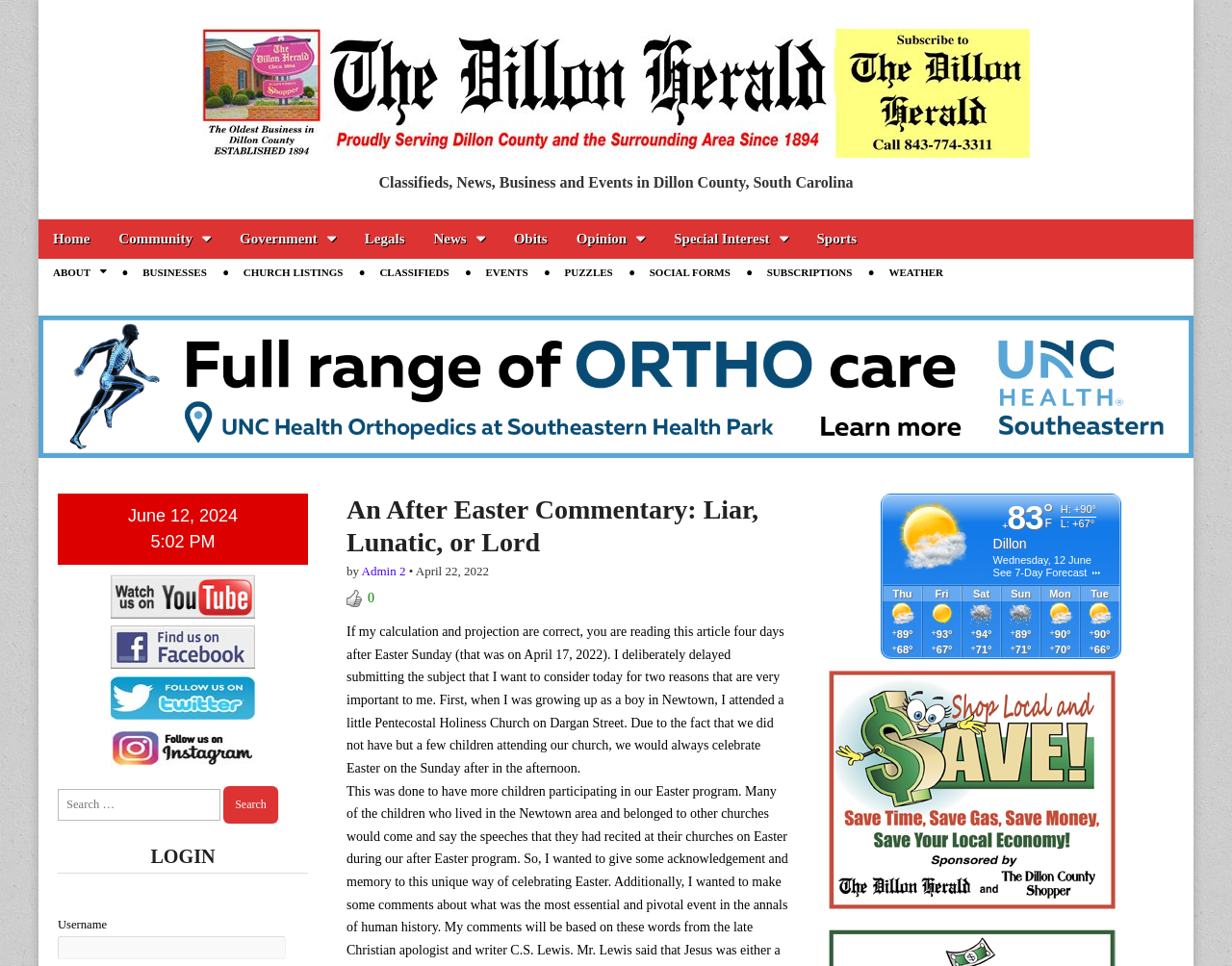What is the topic of the article?
Please provide a single word or phrase as the answer based on the screenshot.

Liar, Lunatic, or Lord